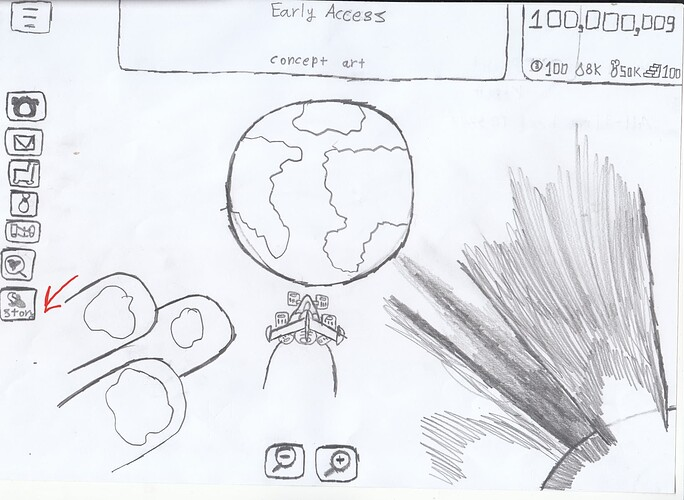What is central to the artwork?
Answer the question with as much detail as you can, using the image as a reference.

The central element of the concept art is a stylized globe, which symbolizes the expansive universe of the game 'Chicken Invaders Universe'.